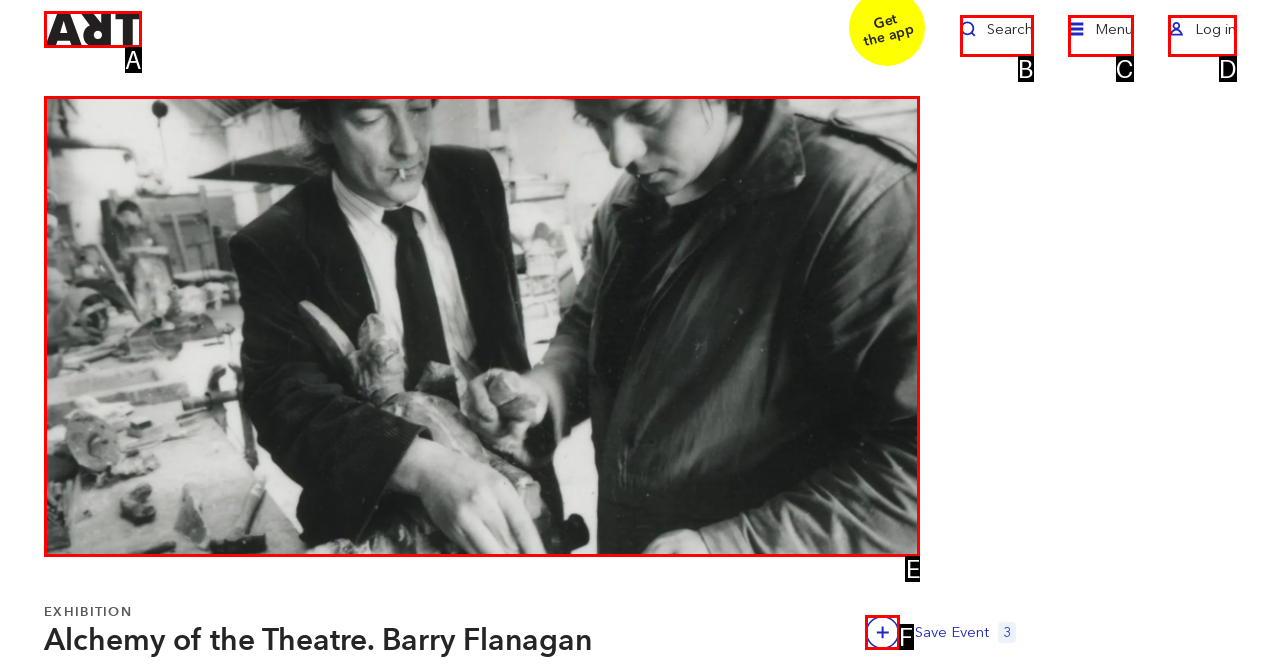Which lettered UI element aligns with this description: Toggle Menu
Provide your answer using the letter from the available choices.

C